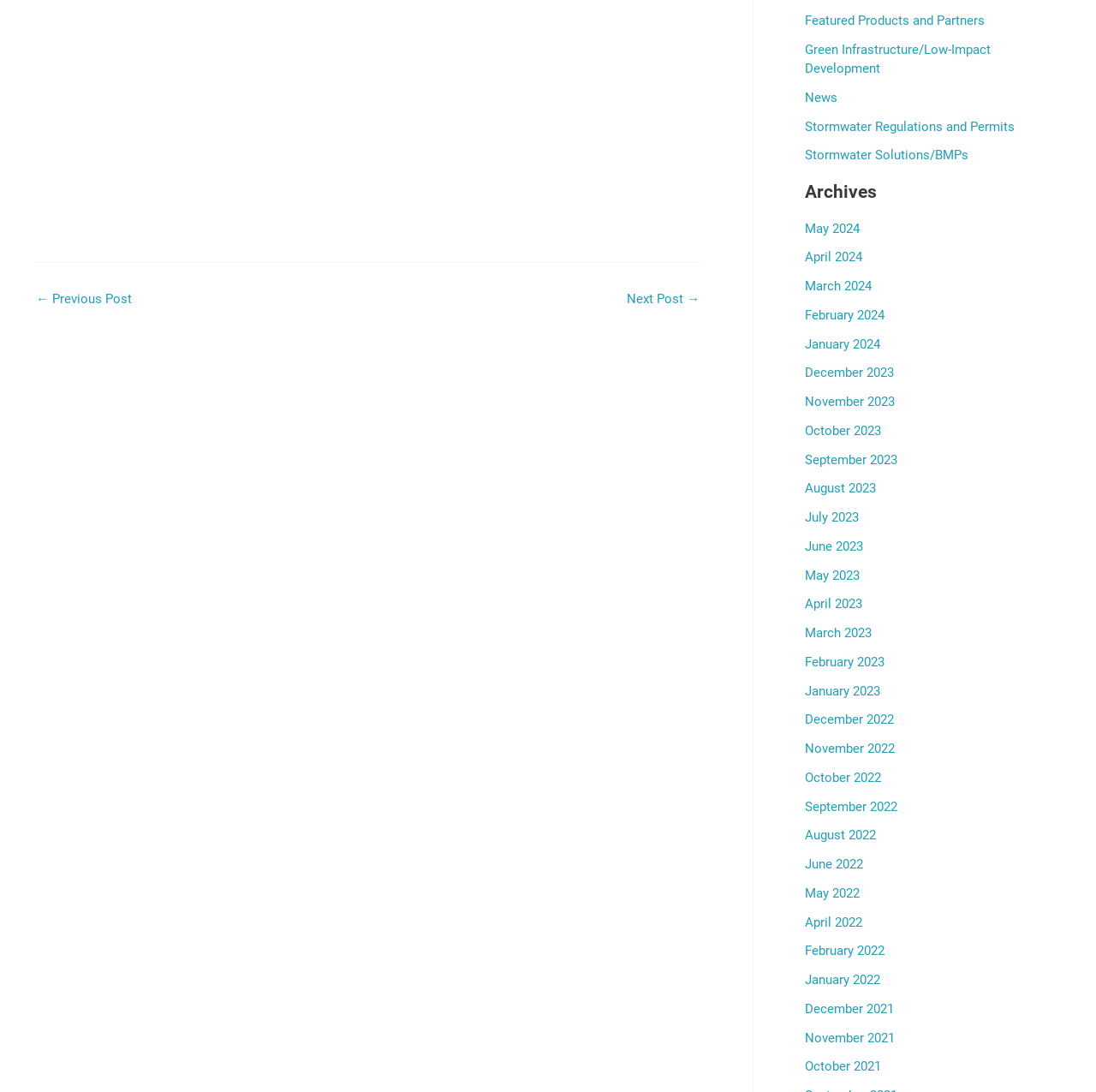Given the description Next Post →, predict the bounding box coordinates of the UI element. Ensure the coordinates are in the format (top-left x, top-left y, bottom-right x, bottom-right y) and all values are between 0 and 1.

[0.572, 0.268, 0.638, 0.28]